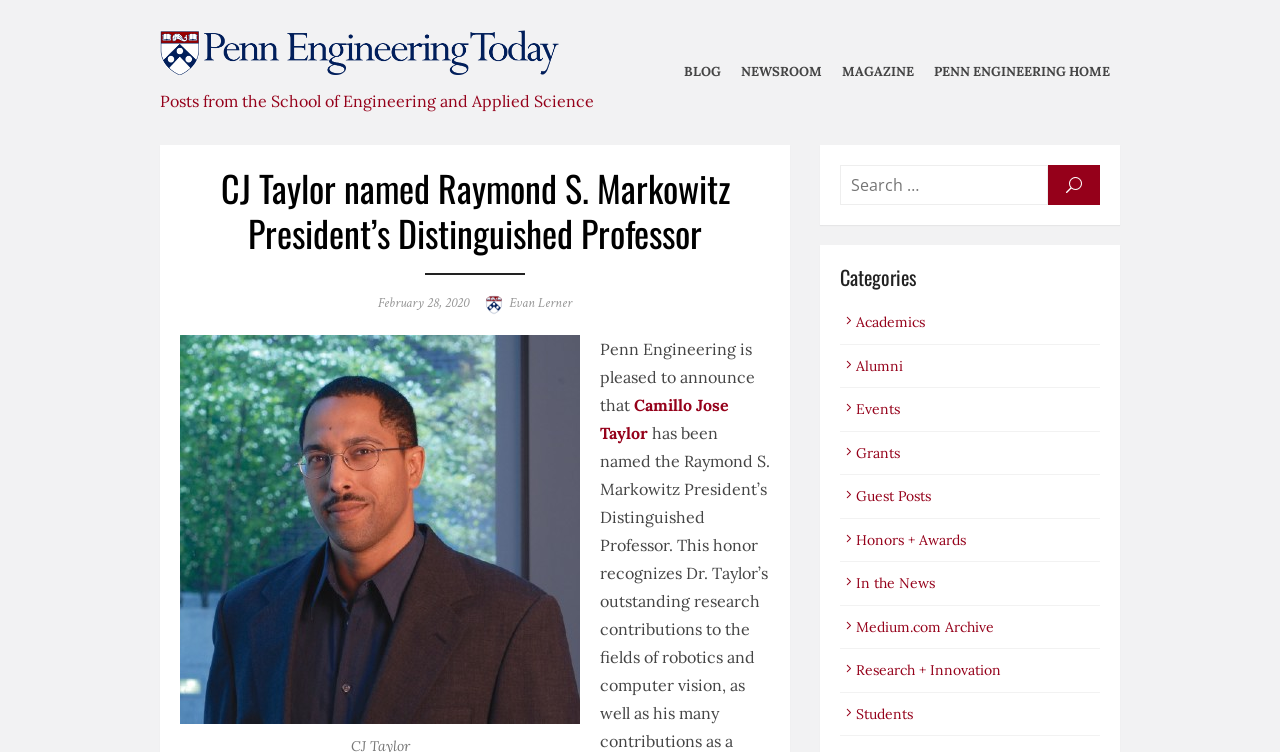Please locate the bounding box coordinates of the element's region that needs to be clicked to follow the instruction: "View the 'Camillo Jose Taylor' profile". The bounding box coordinates should be provided as four float numbers between 0 and 1, i.e., [left, top, right, bottom].

[0.469, 0.525, 0.57, 0.588]